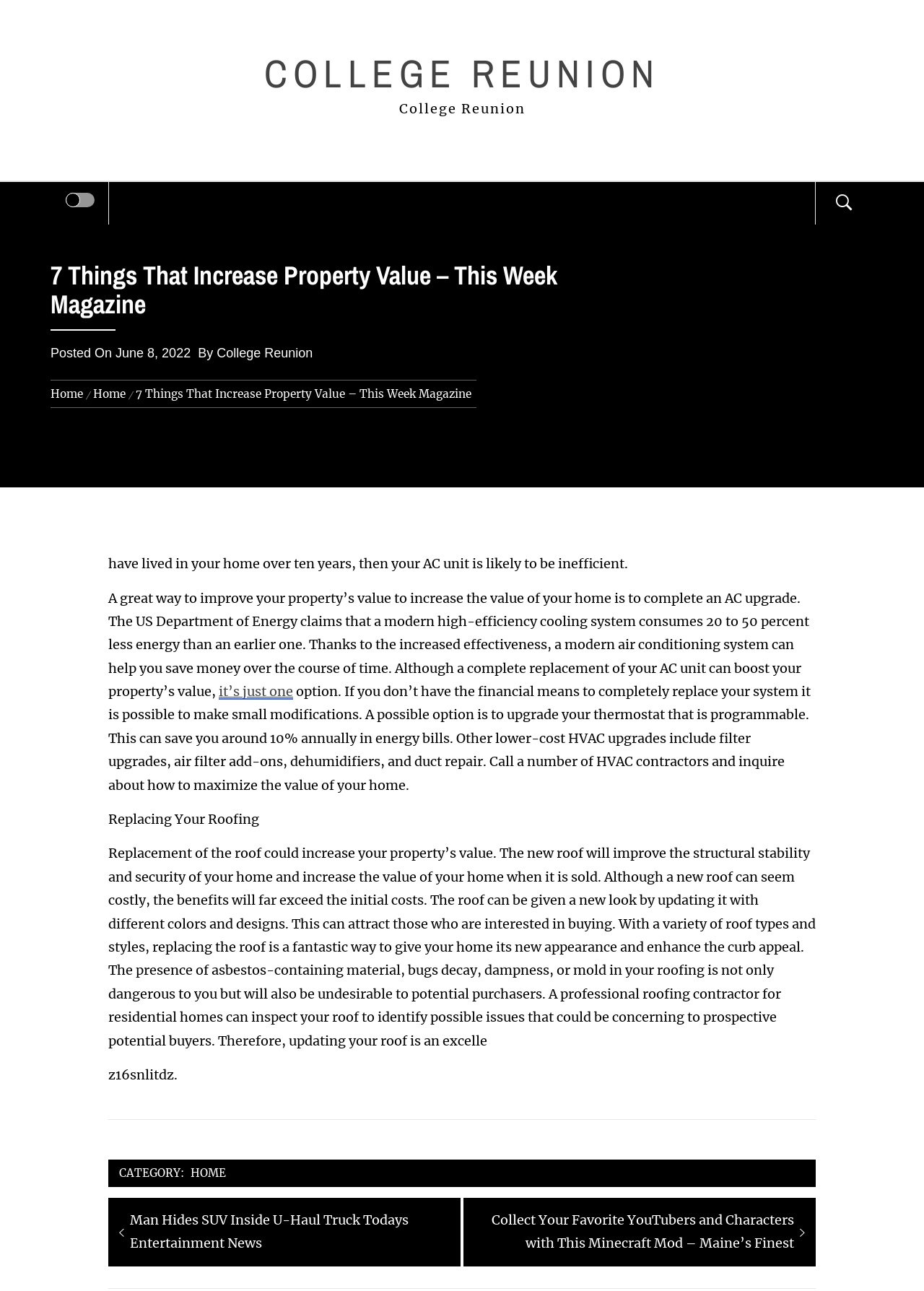Locate the bounding box coordinates of the clickable area needed to fulfill the instruction: "Click the 'Previous post: Man Hides SUV Inside U-Haul Truck Todays Entertainment News' link".

[0.129, 0.936, 0.487, 0.972]